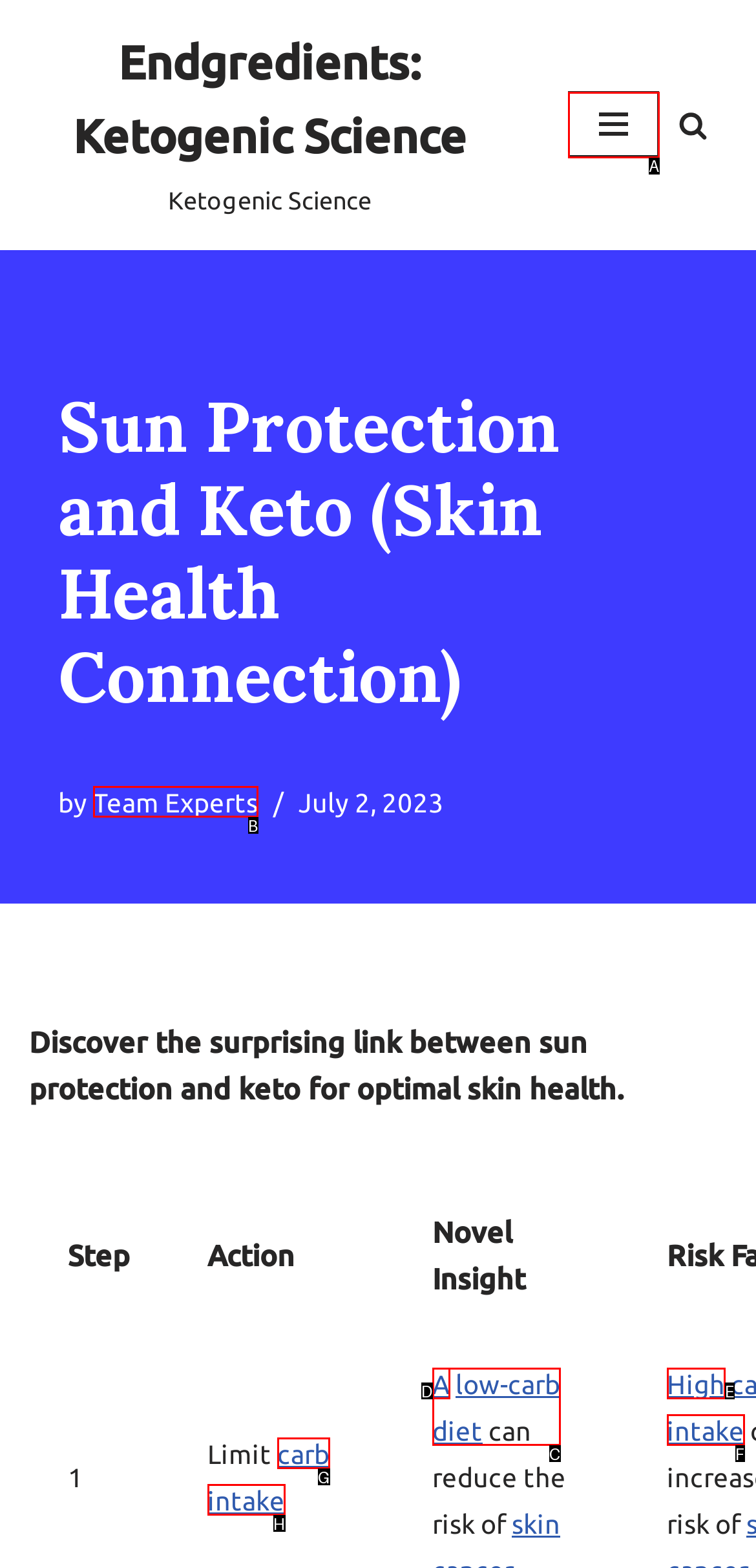Identify the option that best fits this description: alt="Wilds Cooperative of Pennsylvania"
Answer with the appropriate letter directly.

None